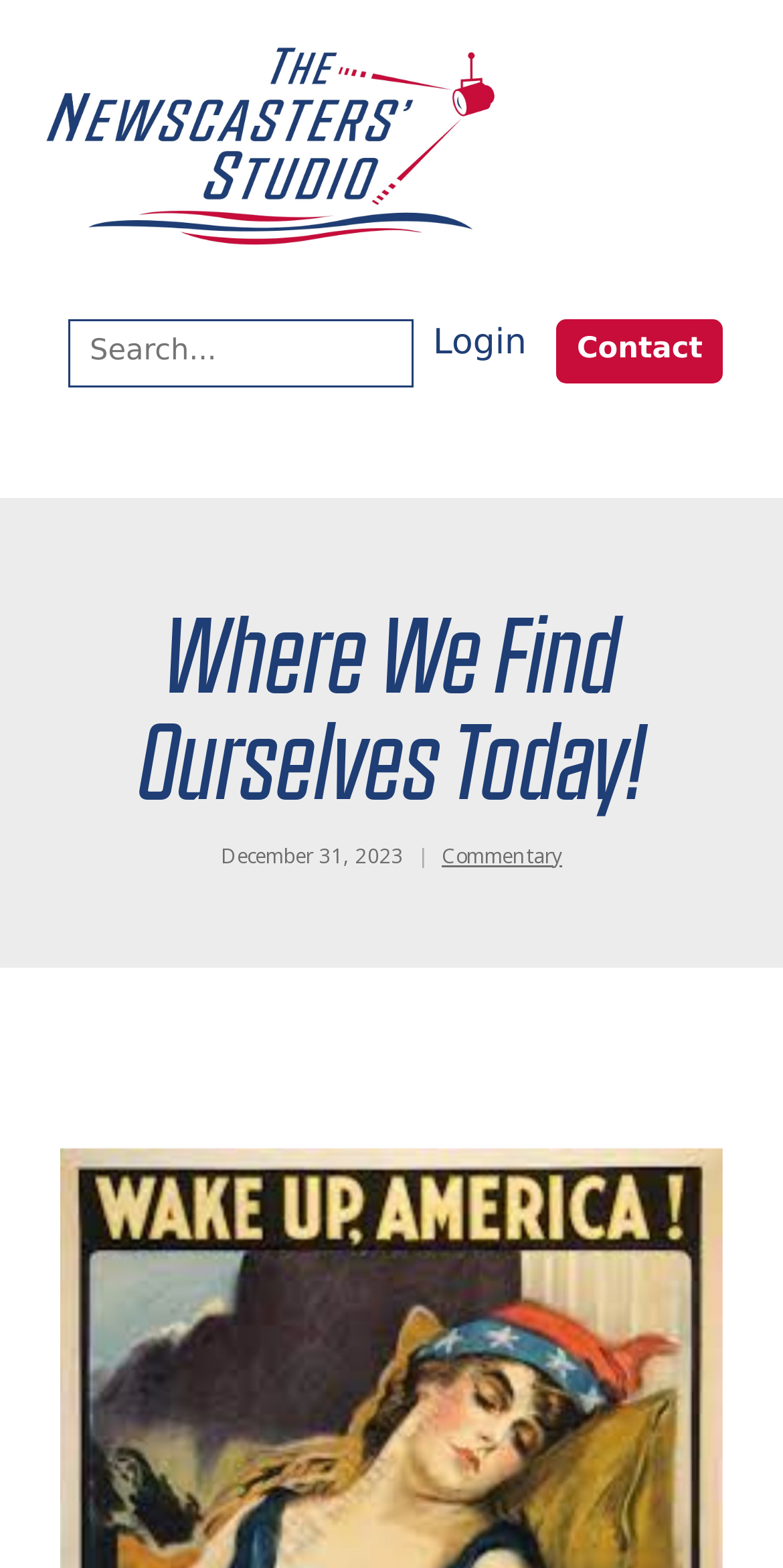Reply to the question with a single word or phrase:
What is the relationship between the link 'Where We Find Ourselves Today!' and the heading?

They have the same text